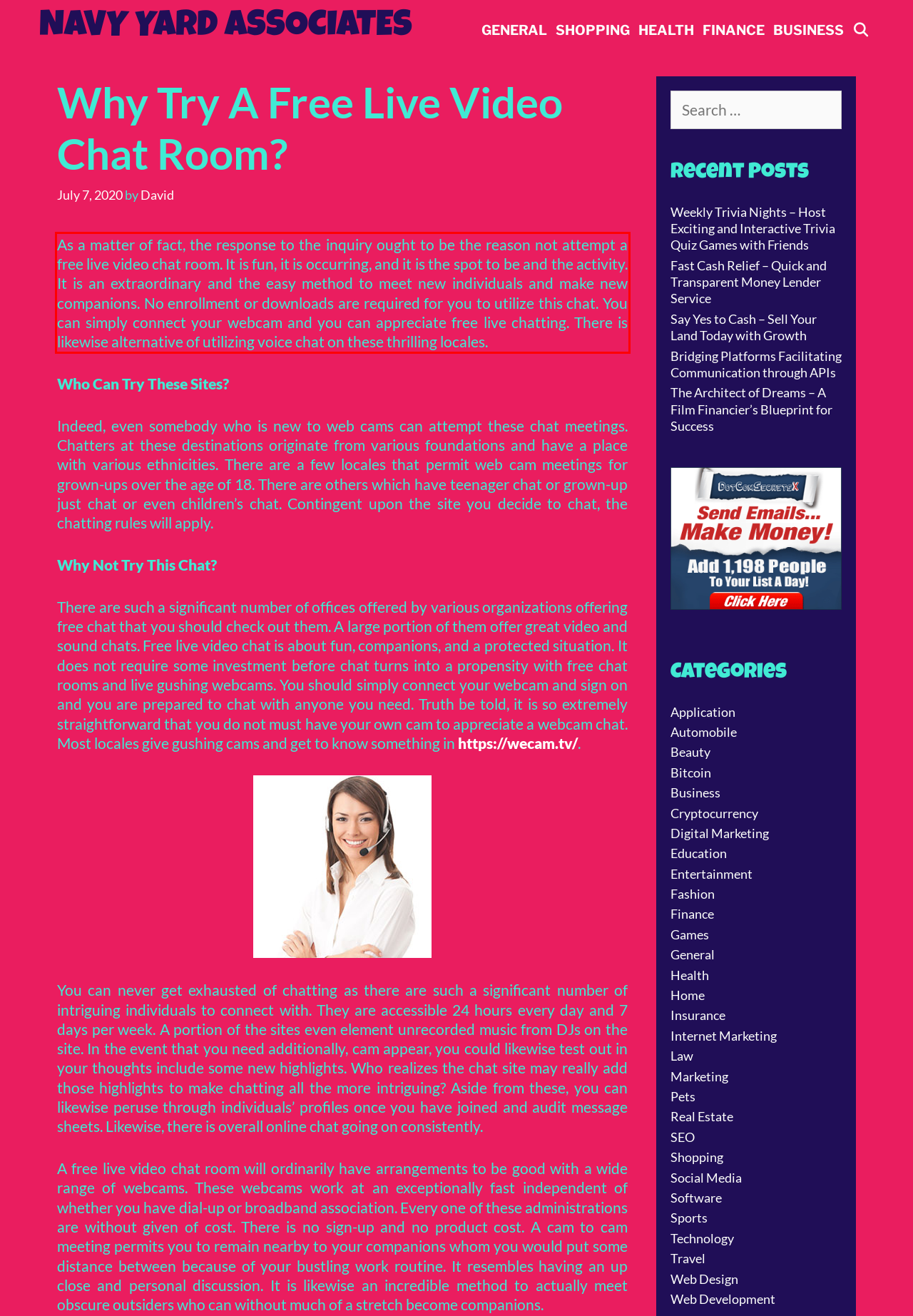Please analyze the screenshot of a webpage and extract the text content within the red bounding box using OCR.

As a matter of fact, the response to the inquiry ought to be the reason not attempt a free live video chat room. It is fun, it is occurring, and it is the spot to be and the activity. It is an extraordinary and the easy method to meet new individuals and make new companions. No enrollment or downloads are required for you to utilize this chat. You can simply connect your webcam and you can appreciate free live chatting. There is likewise alternative of utilizing voice chat on these thrilling locales.